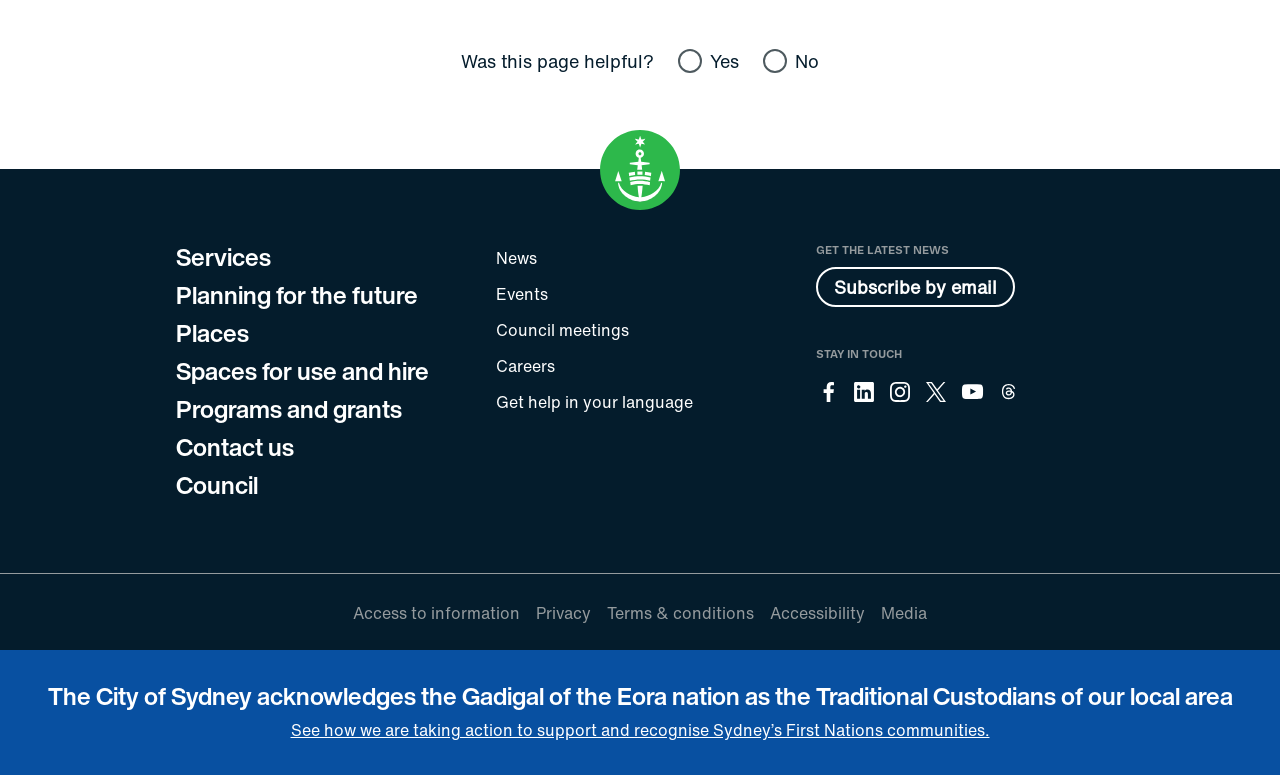Please identify the bounding box coordinates of the region to click in order to complete the task: "Subscribe by email". The coordinates must be four float numbers between 0 and 1, specified as [left, top, right, bottom].

[0.637, 0.345, 0.793, 0.396]